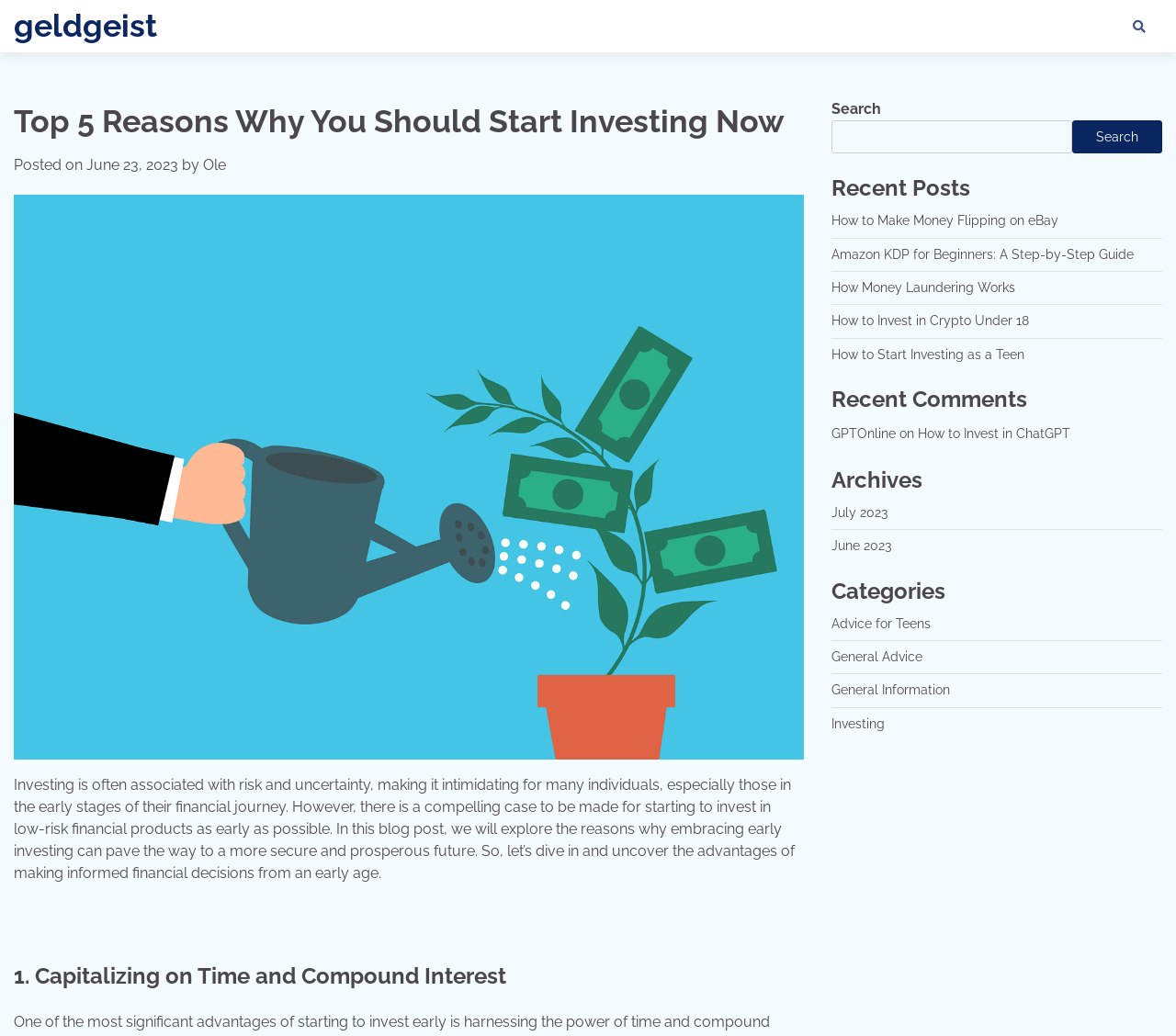Carefully observe the image and respond to the question with a detailed answer:
How many archives are listed?

I counted the number of links under the 'Archives' heading, which are 'July 2023' and 'June 2023'. There are 2 links in total.